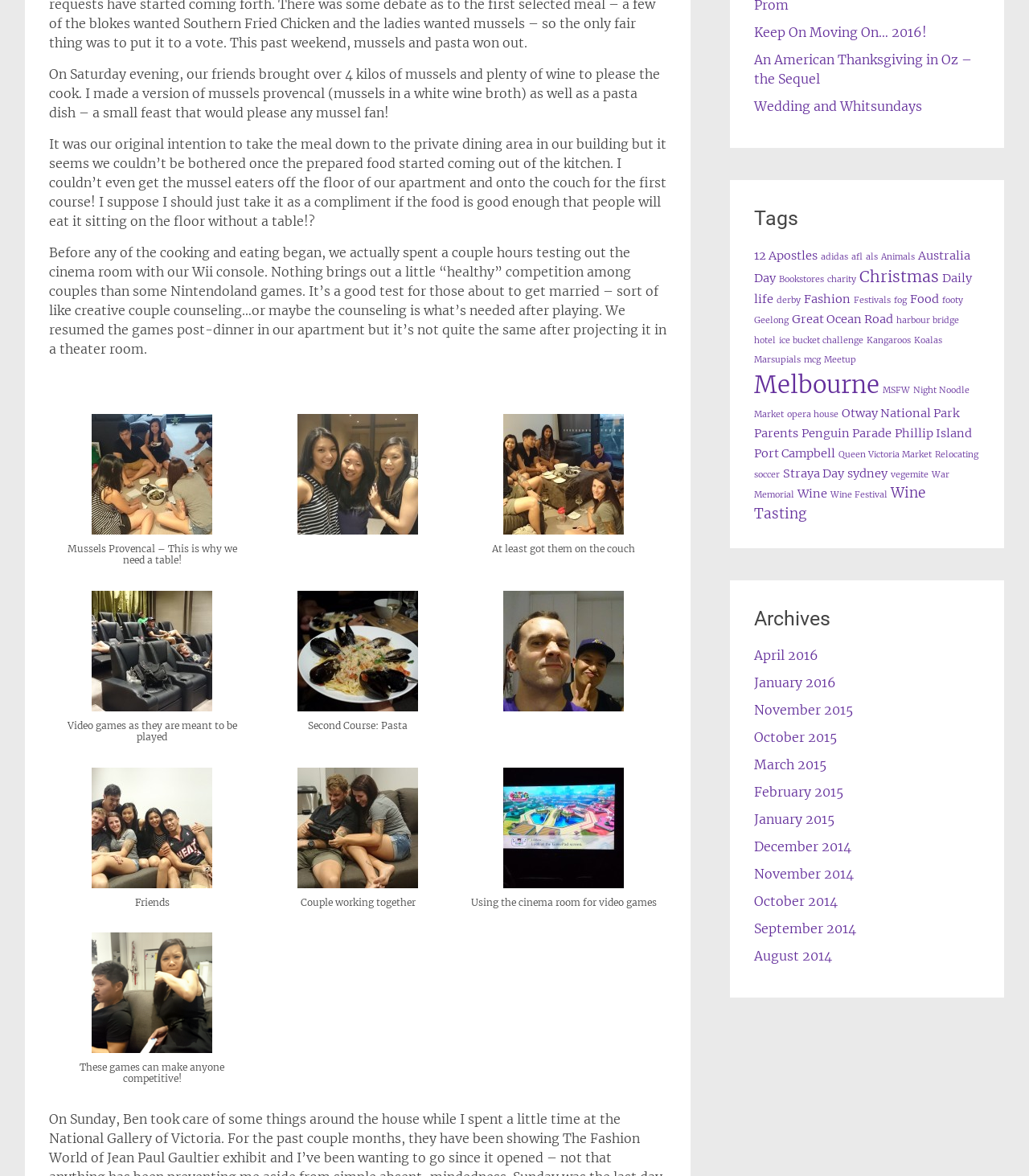Based on the provided description, "harbour bridge", find the bounding box of the corresponding UI element in the screenshot.

[0.871, 0.268, 0.932, 0.277]